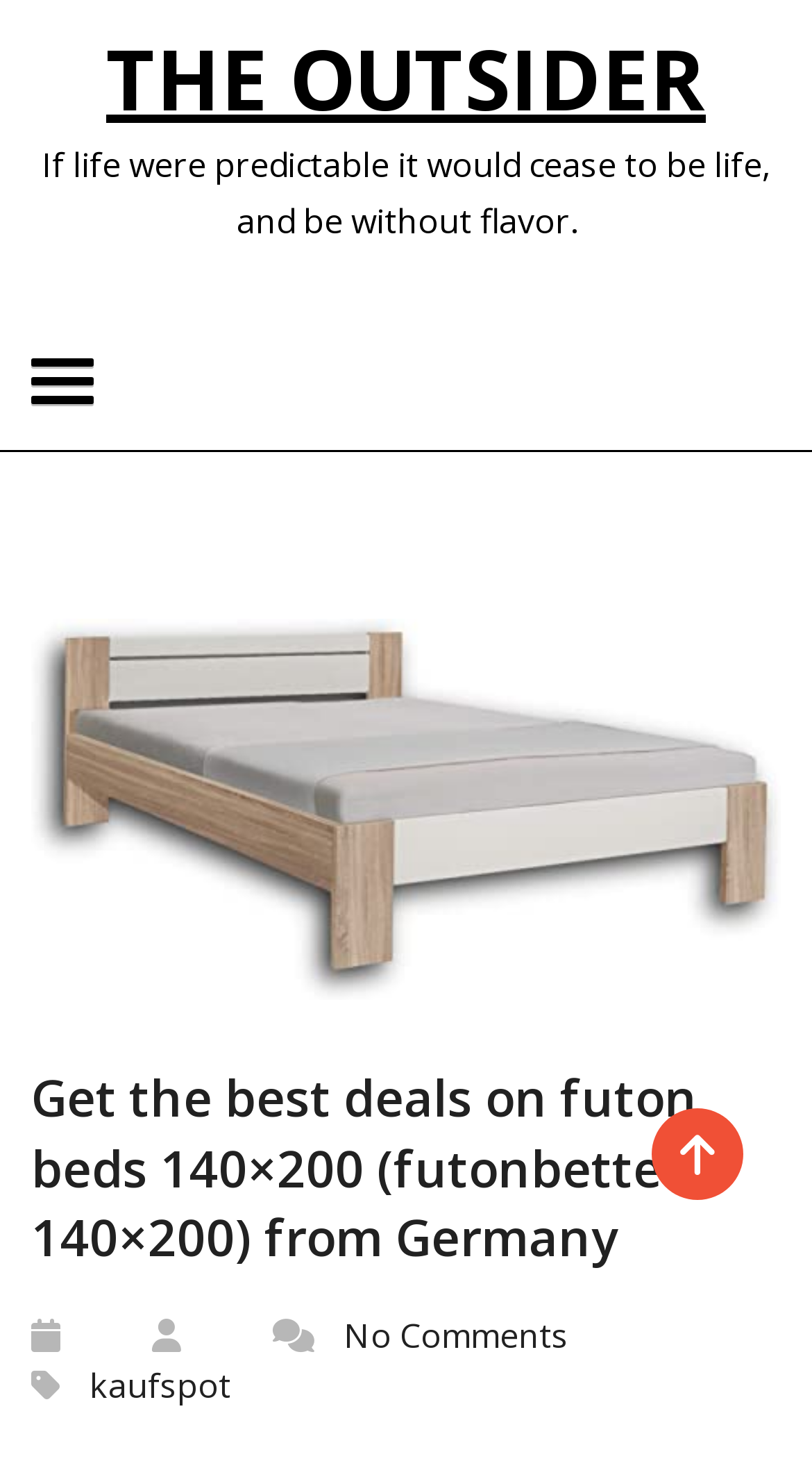Provide a short, one-word or phrase answer to the question below:
How many comments are present on the webpage?

No Comments